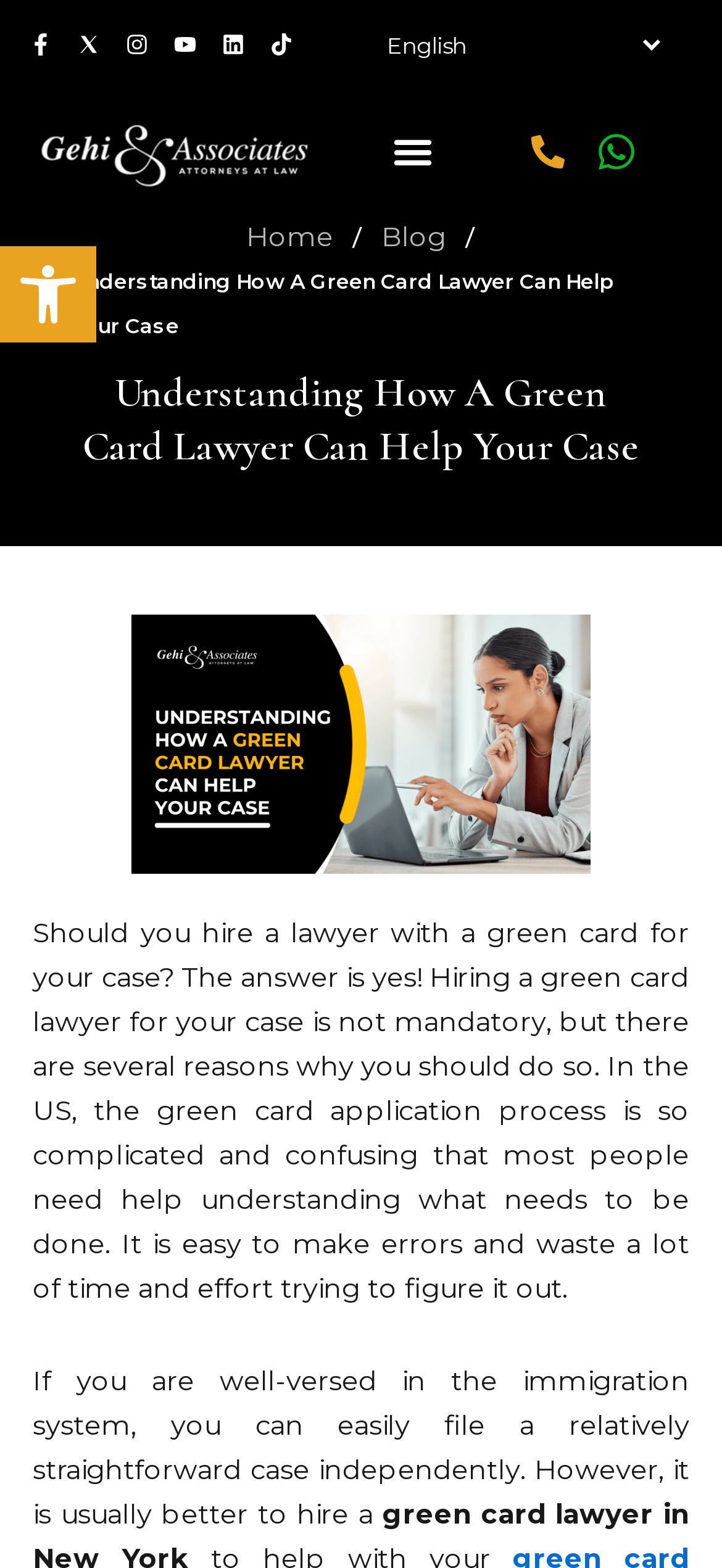Please specify the bounding box coordinates of the clickable section necessary to execute the following command: "Call us now".

[0.735, 0.086, 0.821, 0.107]